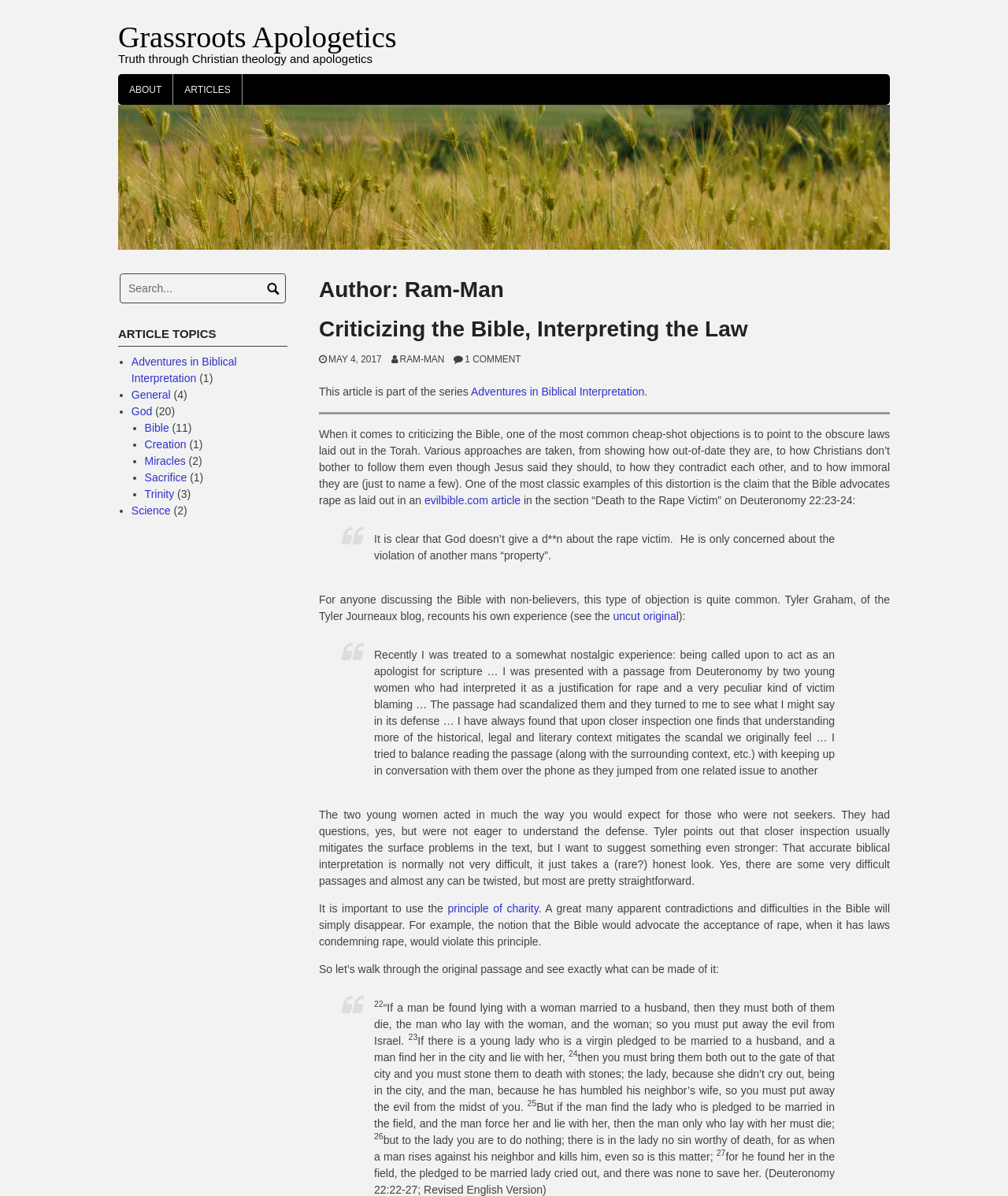Give a detailed account of the webpage, highlighting key information.

The webpage is about Grassroots Apologetics, with a focus on Christian theology and apologetics. At the top, there is a heading "Grassroots Apologetics" and a subheading "Truth through Christian theology and apologetics". Below this, there are links to "ABOUT" and "ARTICLES" pages.

On the left side, there is a search bar with a button, and below it, a list of article topics with links to related articles. The topics include "Adventures in Biblical Interpretation", "General", "God", "Bible", "Creation", "Miracles", and "Sacrifice", each with a number of related articles in parentheses.

The main content of the page is an article titled "Criticizing the Bible, Interpreting the Law", written by Ram-Man. The article discusses how critics of the Bible often misinterpret certain laws, specifically Deuteronomy 22:23-24, and how a closer look at the historical, legal, and literary context can mitigate the scandal. The article also mentions the importance of using the principle of charity when interpreting the Bible.

The article is divided into sections, with blockquotes from other sources, including a blog post by Tyler Graham. There are also links to external sources, such as an "evilbible.com article". The article concludes with a walkthrough of the original passage from Deuteronomy, with superscript numbers and biblical text.

At the top-right corner, there is an image, and below it, a header with the author's name and a link to the original article. There are also links to related articles and a comment section at the bottom.